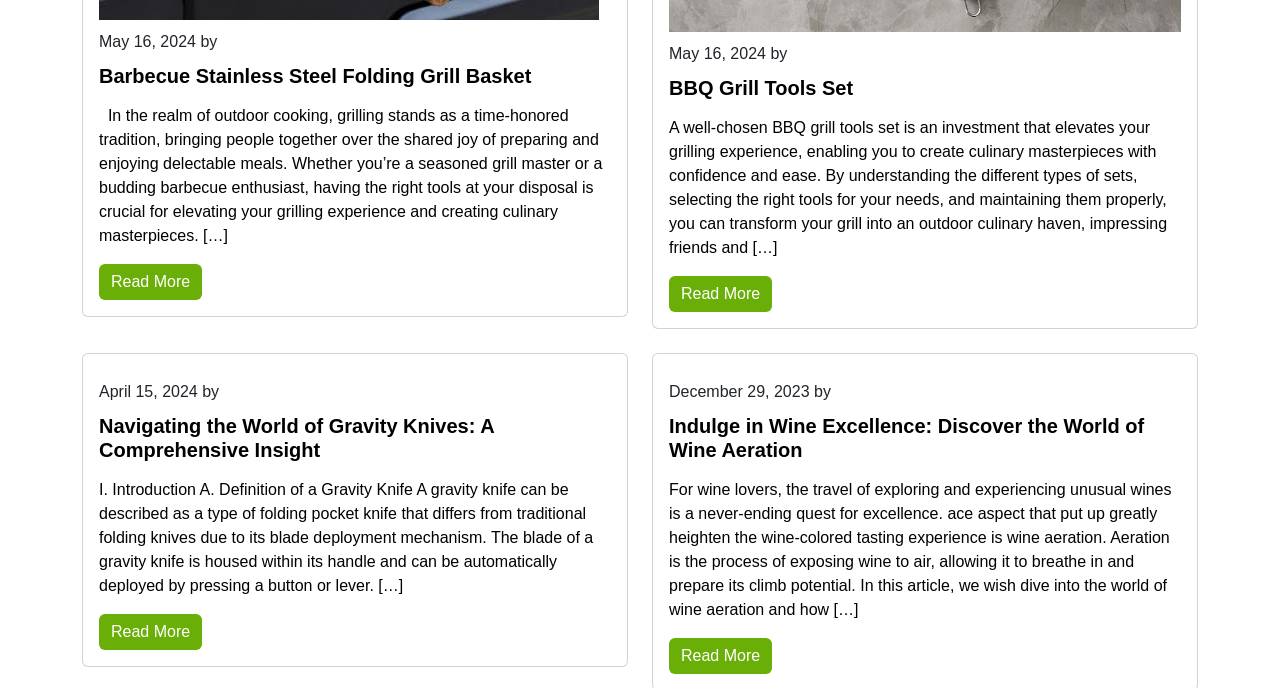Find the bounding box of the element with the following description: "BBQ Grill Tools Set". The coordinates must be four float numbers between 0 and 1, formatted as [left, top, right, bottom].

[0.523, 0.11, 0.923, 0.145]